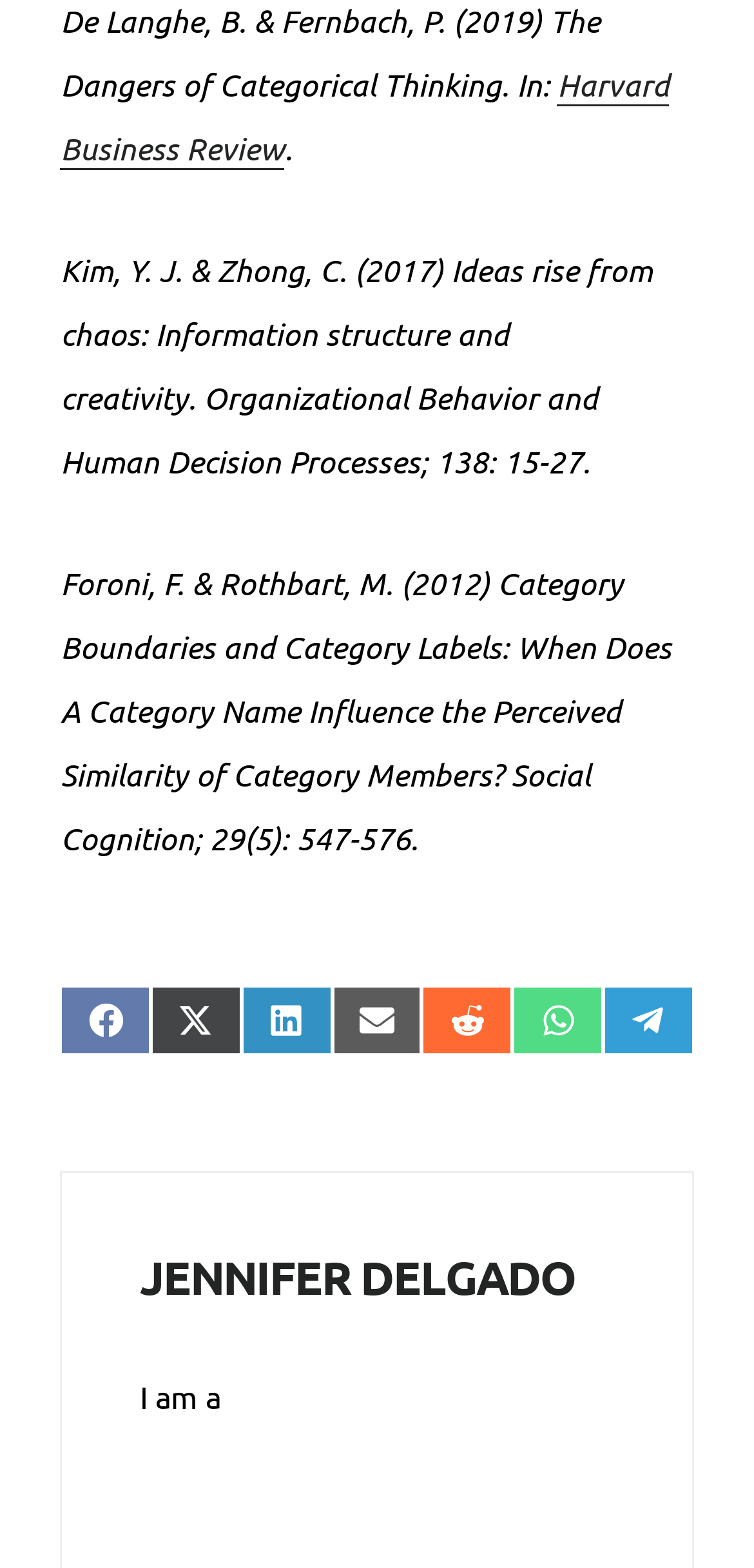Given the element description: "Share on X (Twitter)", predict the bounding box coordinates of this UI element. The coordinates must be four float numbers between 0 and 1, given as [left, top, right, bottom].

[0.2, 0.629, 0.32, 0.673]